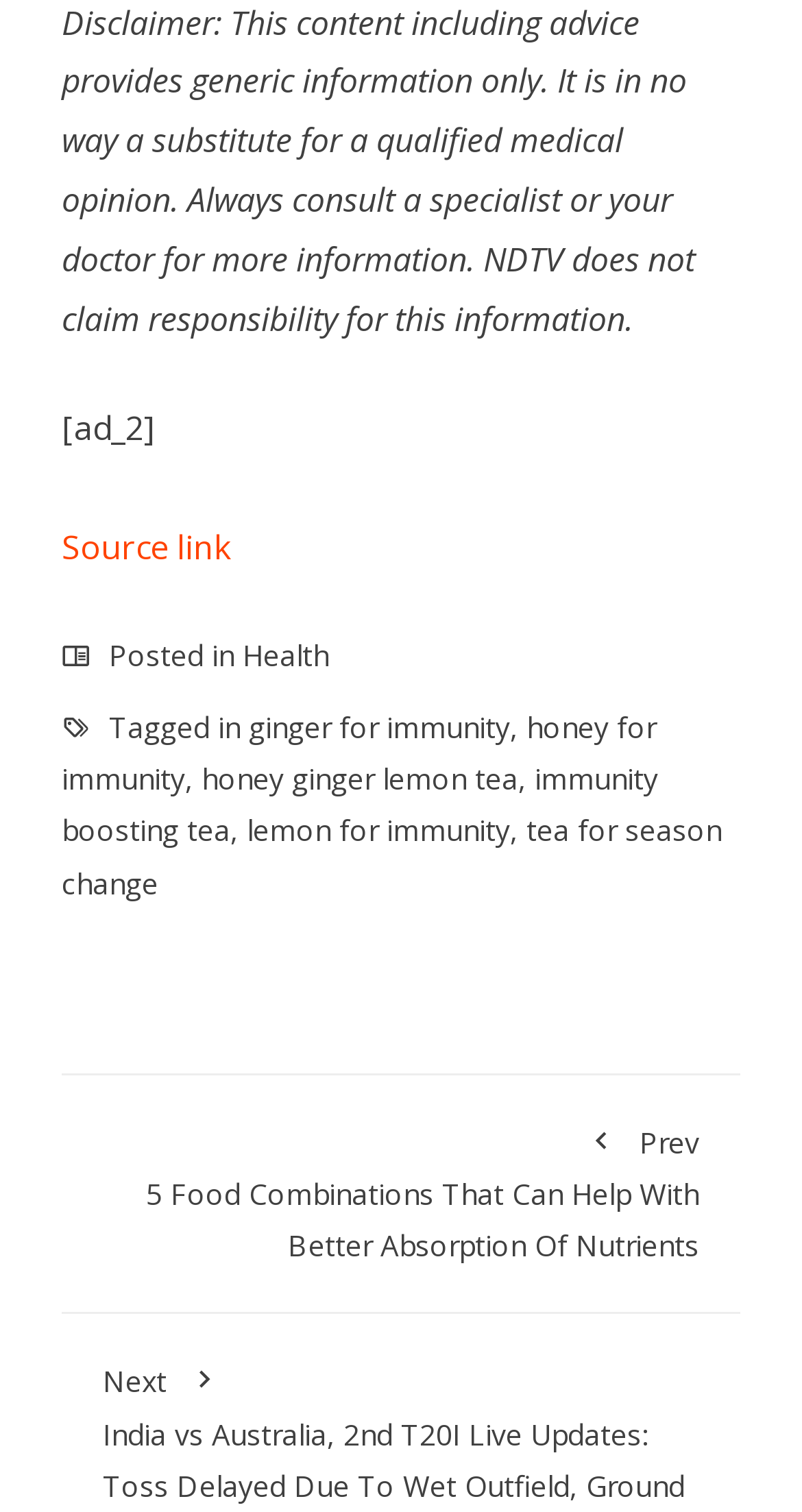Respond with a single word or phrase to the following question:
How many tags are associated with the current article?

5